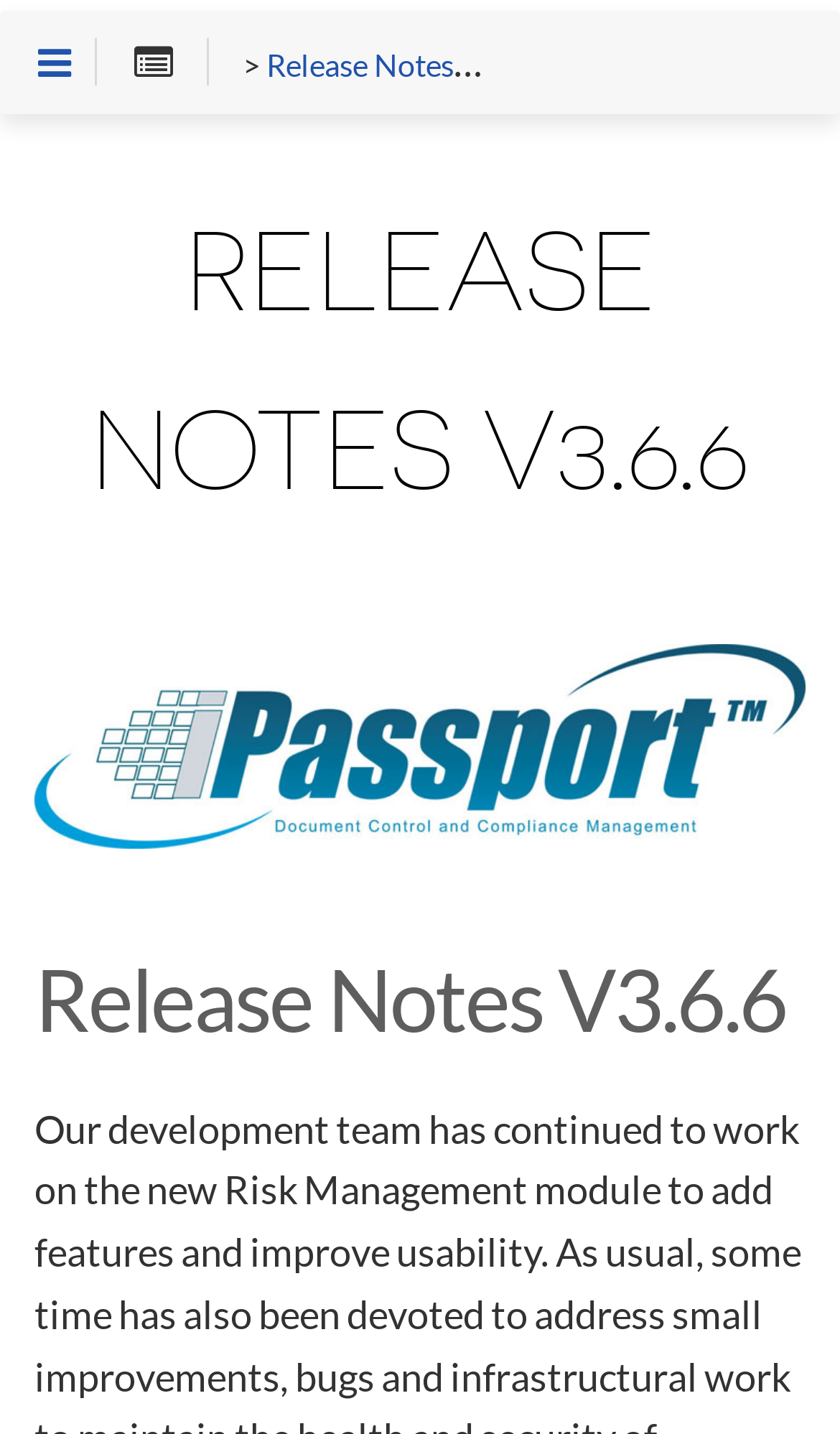What is the version of Release Notes?
Based on the image, answer the question with as much detail as possible.

I found the version of Release Notes by looking at the text 'Release Notes v3.6.6' which is a static text element on the webpage.